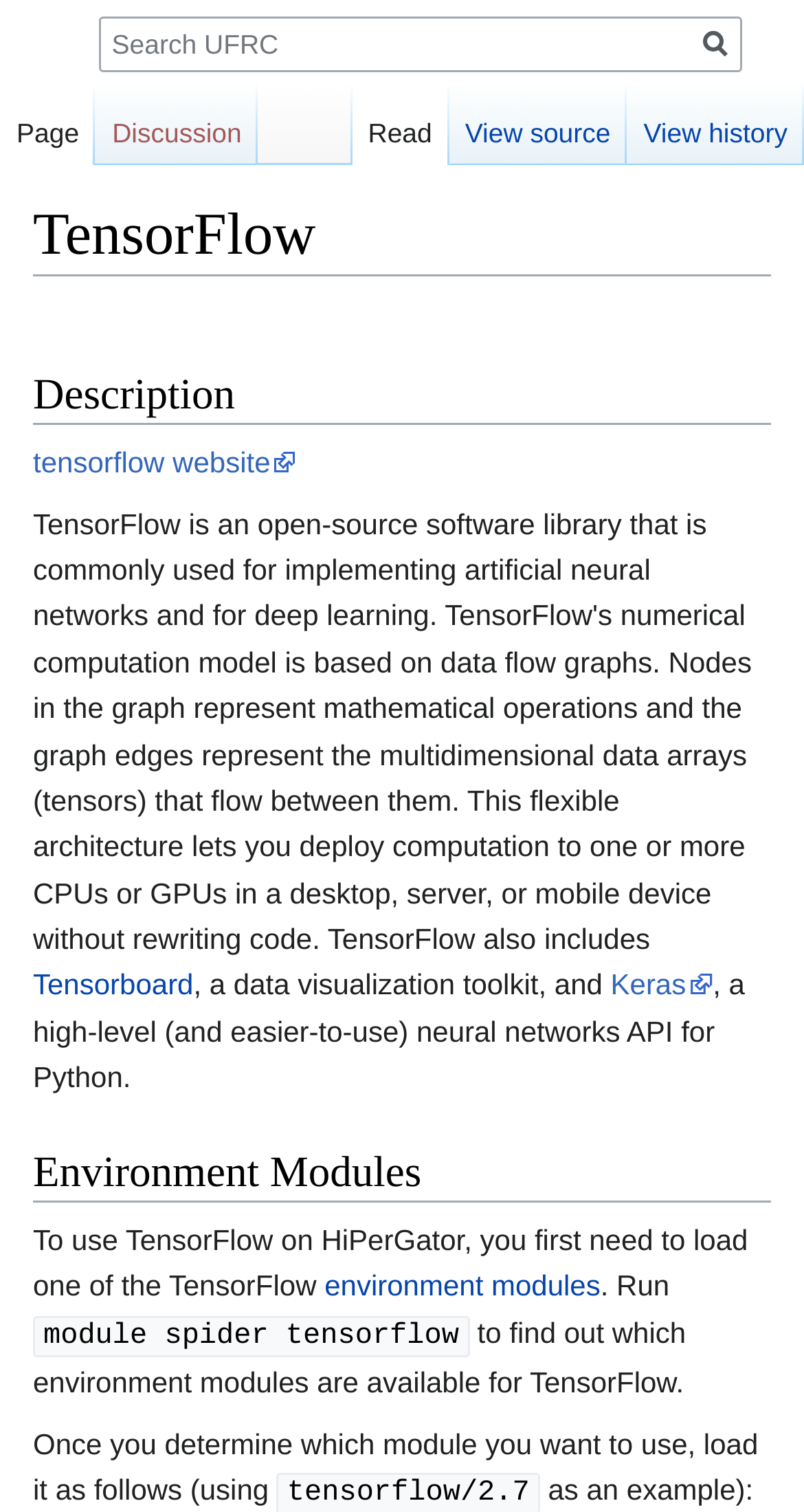What is the name of the website mentioned in the description?
Look at the screenshot and respond with a single word or phrase.

tensorflow website